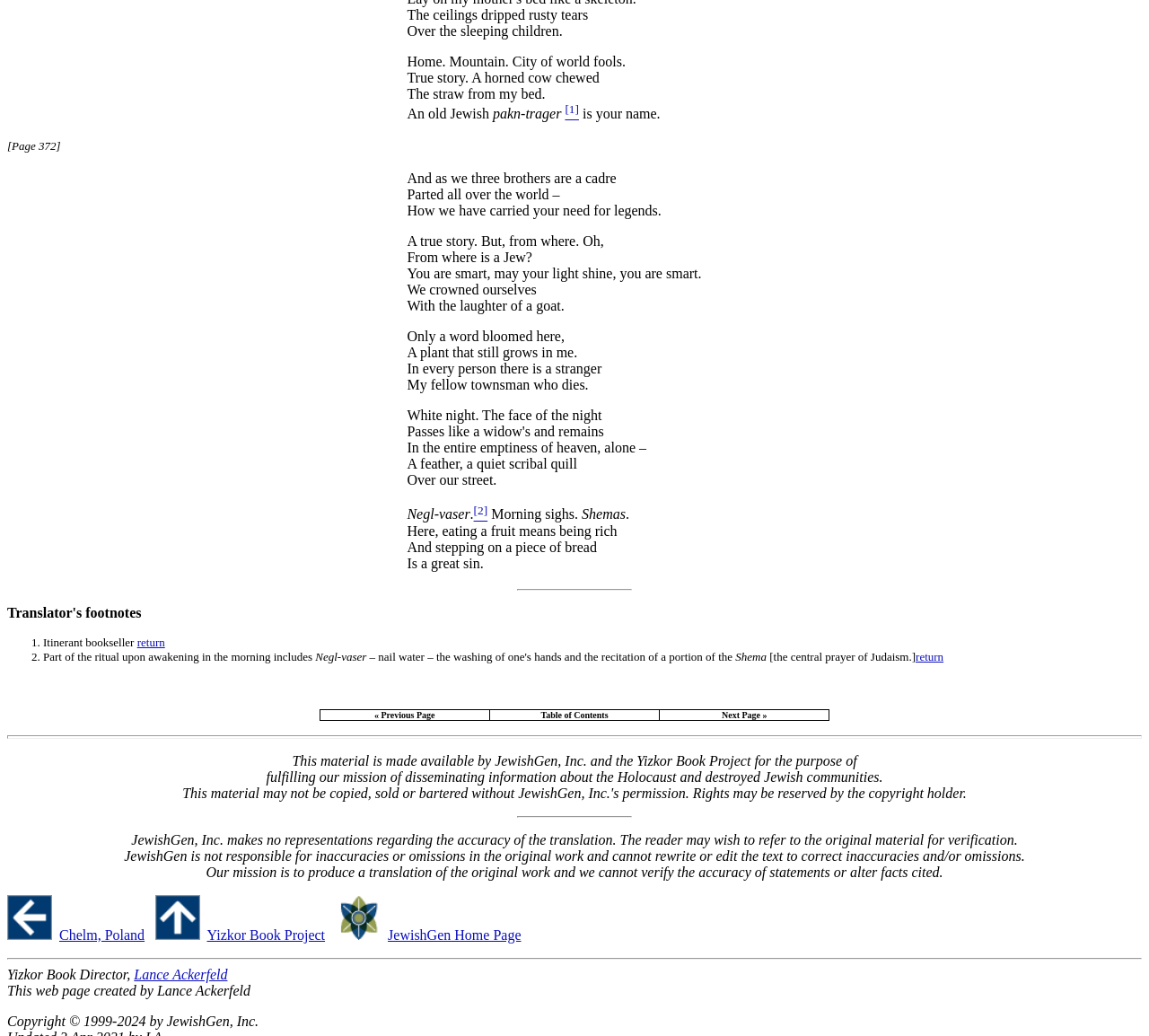Please determine the bounding box coordinates for the element with the description: "return".

[0.797, 0.627, 0.821, 0.64]